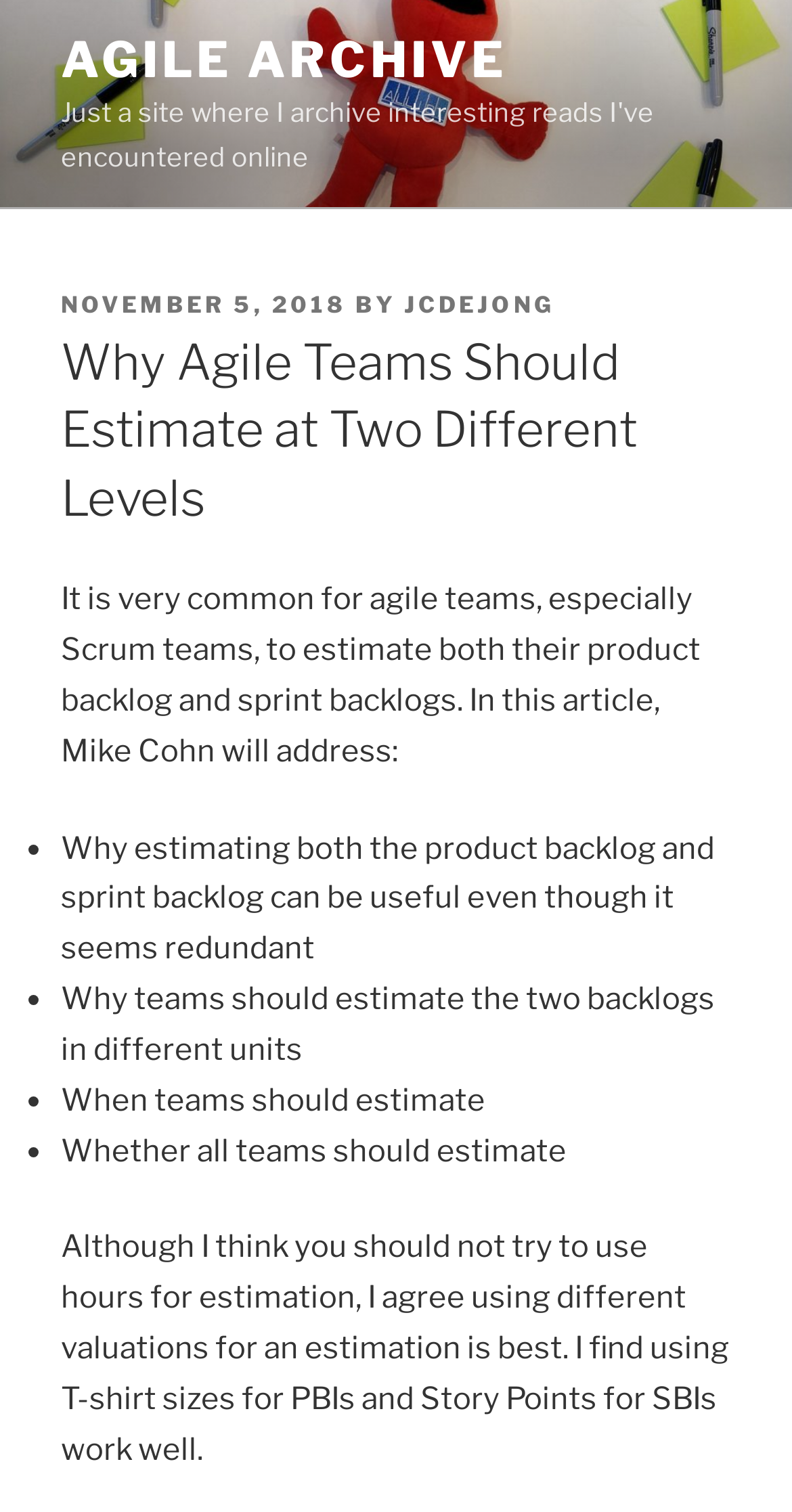Produce an extensive caption that describes everything on the webpage.

The webpage is an article titled "Why Agile Teams Should Estimate at Two Different Levels" from the Agile Archive. At the top, there is a link to the Agile Archive, which is positioned near the top left corner of the page. Below the link, there is a header section that contains the article's metadata, including the posting date, November 5, 2018, and the author, JCDEJONG.

The main article title, "Why Agile Teams Should Estimate at Two Different Levels", is a heading that spans almost the entire width of the page, located below the metadata section. The article's content starts with a brief introduction, followed by a list of four bullet points that summarize the main topics discussed in the article. The bullet points are arranged vertically, with each point describing a specific aspect of agile team estimation, such as the usefulness of estimating both product and sprint backlogs, and the importance of using different units for estimation.

Below the bullet points, there is a comment section that contains a single comment from a user, which discusses the use of different valuation methods for estimation, such as T-shirt sizes and Story Points. The comment is positioned near the bottom of the page, spanning almost the entire width of the page.